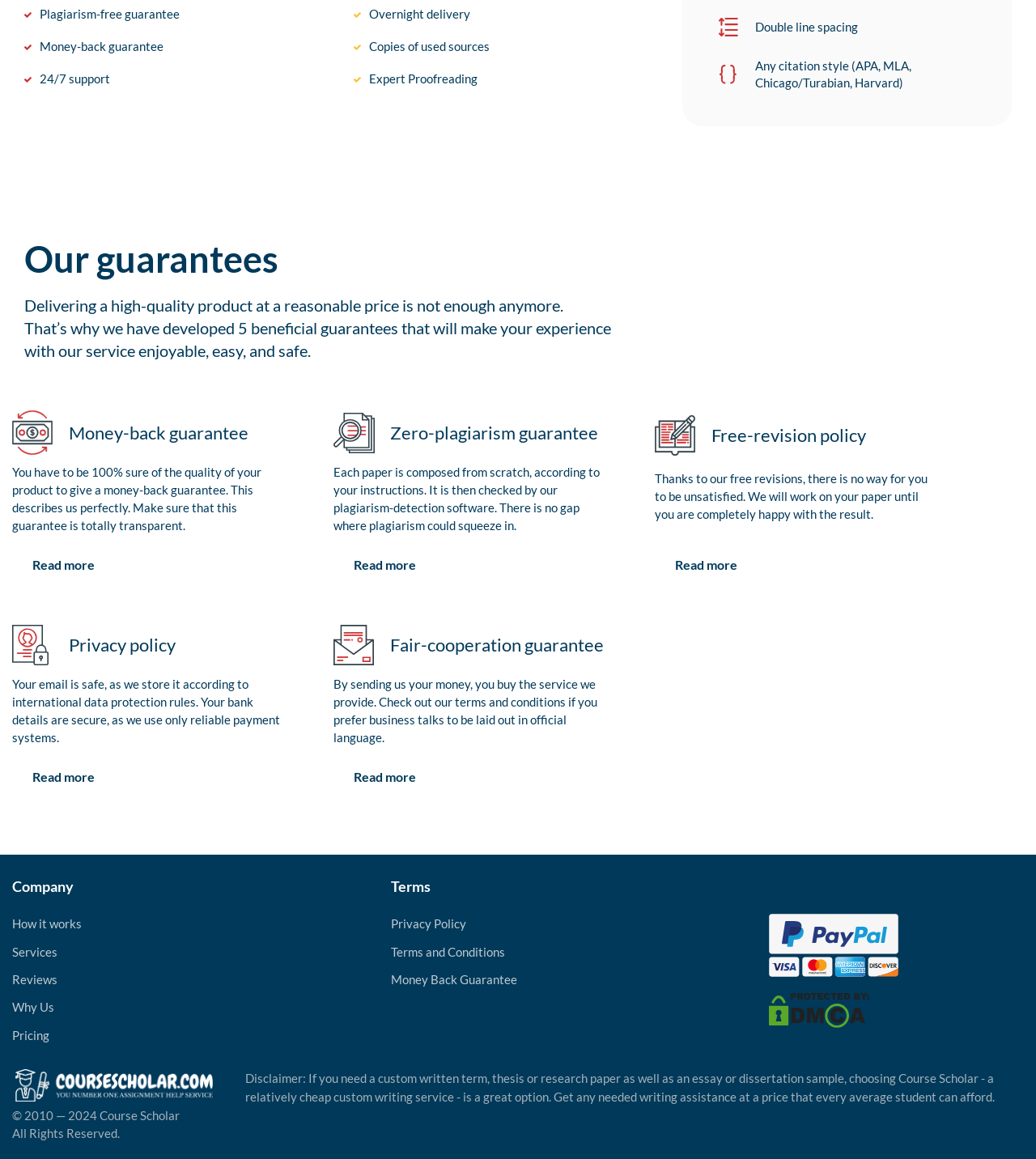Using the information in the image, could you please answer the following question in detail:
What guarantees does the service provide?

The service provides 5 guarantees, which are listed on the webpage. These guarantees include a plagiarism-free guarantee, a money-back guarantee, 24/7 support, overnight delivery, and copies of used sources.